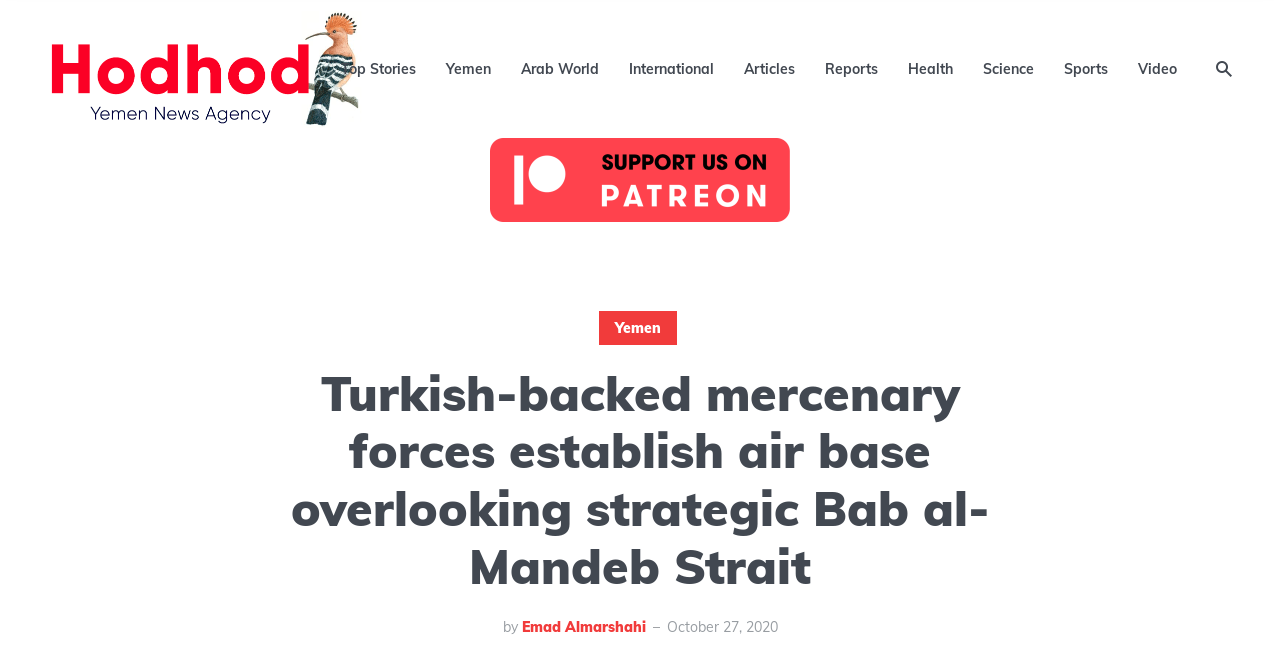When was the article published?
Refer to the image and provide a detailed answer to the question.

The publication date of the article can be found below the article title, where the text 'October 27, 2020' is written.